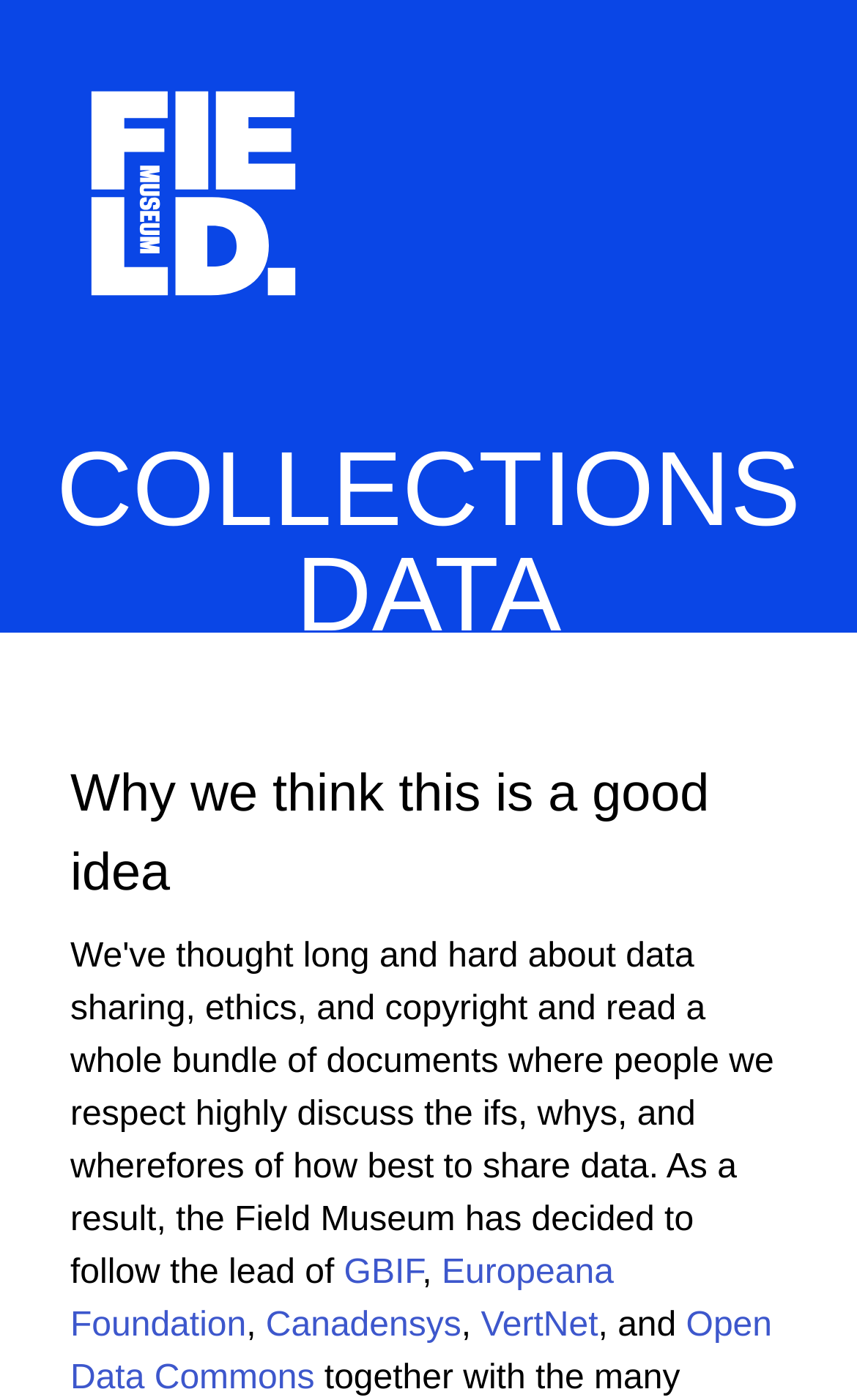Detail the features and information presented on the webpage.

The webpage is about Collections Data at the Field Museum. At the top left corner, there is a link to "The Field Museum" accompanied by an image with the same name. Below this, a prominent heading "COLLECTIONS DATA" spans the entire width of the page. 

Further down, a heading "Why we think this is a good idea" is positioned near the top center of the page. Below this heading, there are five links listed horizontally, with a comma separating each link. The links are to "GBIF", "Europeana Foundation", "Canadensys", "VertNet", and "Open Data Commons".